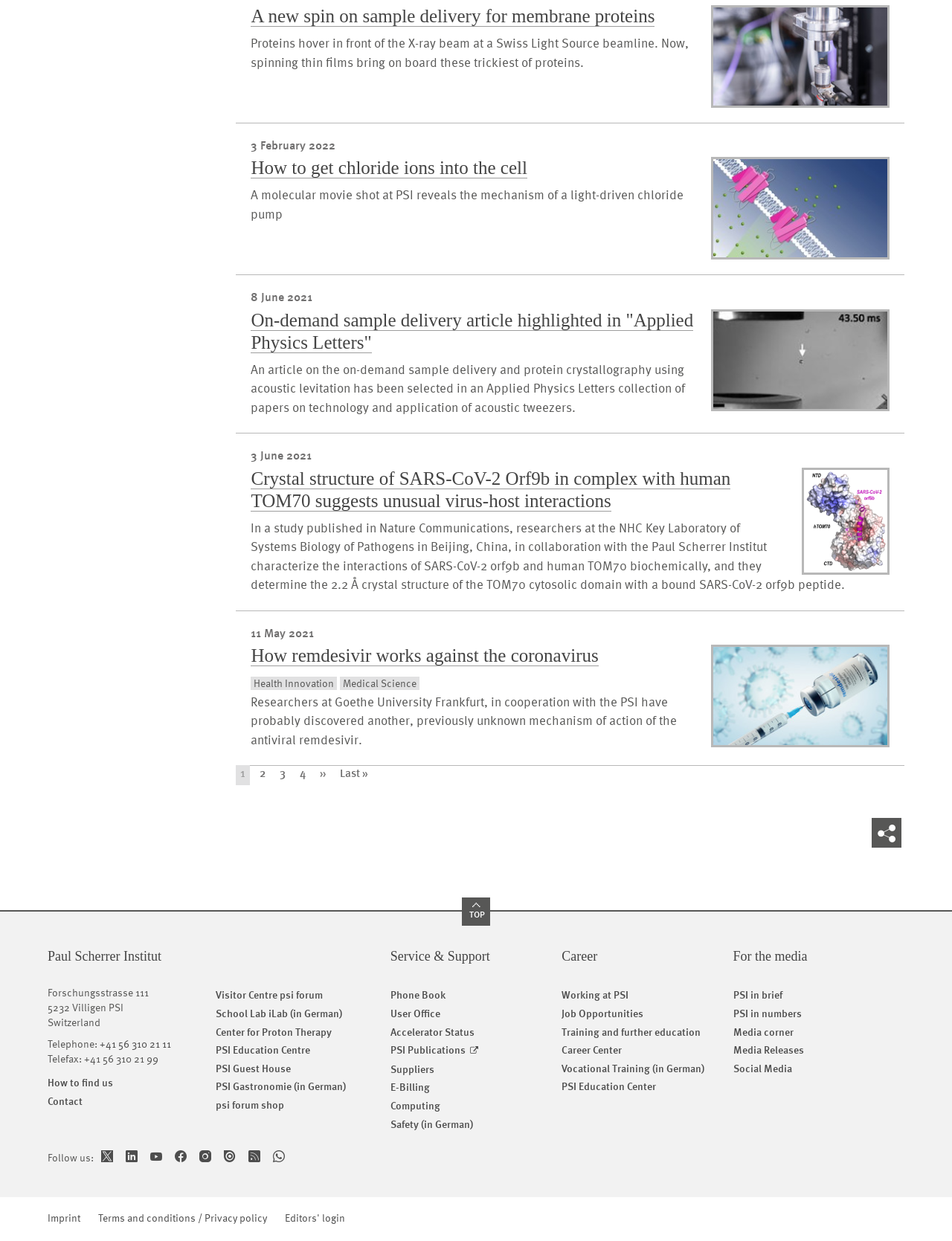How many pages are there in the article list?
Using the image as a reference, answer the question in detail.

The pagination navigation at the bottom of the webpage shows links to pages 1, 2, 3, and 4, indicating that there are 4 pages in the article list.